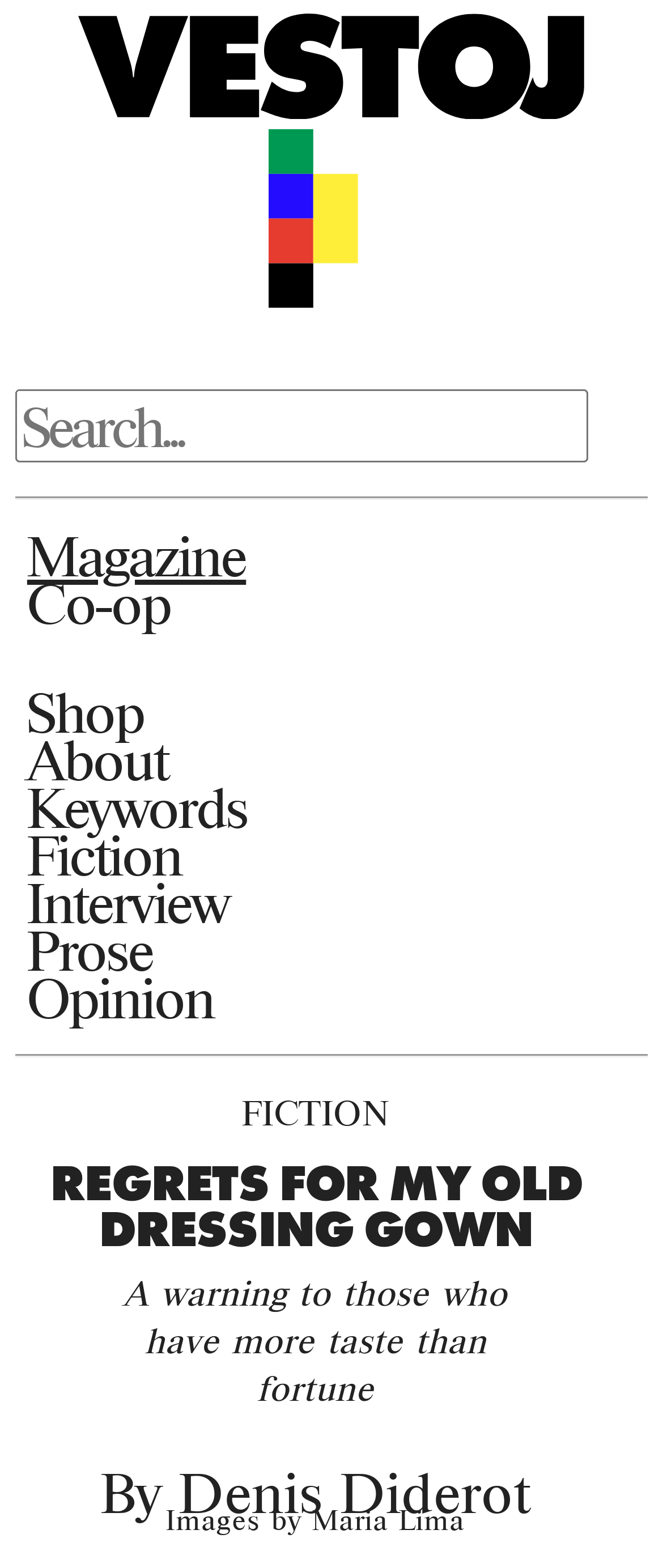Please find and report the bounding box coordinates of the element to click in order to perform the following action: "Click on Magazine". The coordinates should be expressed as four float numbers between 0 and 1, in the format [left, top, right, bottom].

[0.041, 0.335, 0.371, 0.374]